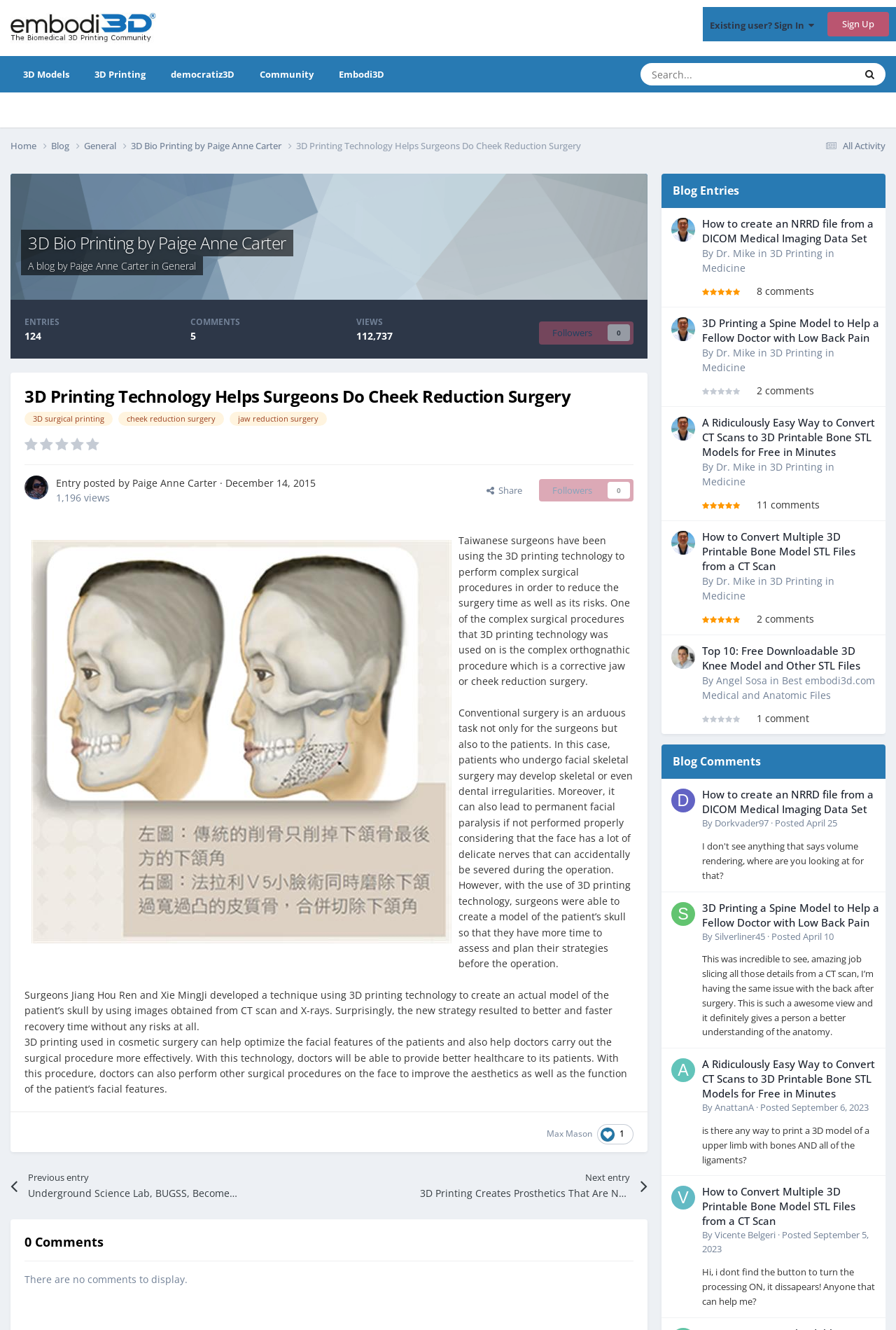How many entries does the blog have?
Respond to the question with a well-detailed and thorough answer.

The number of entries is located at the top right section of the webpage, under the 'ENTRIES' label, and it is displayed as '124'.